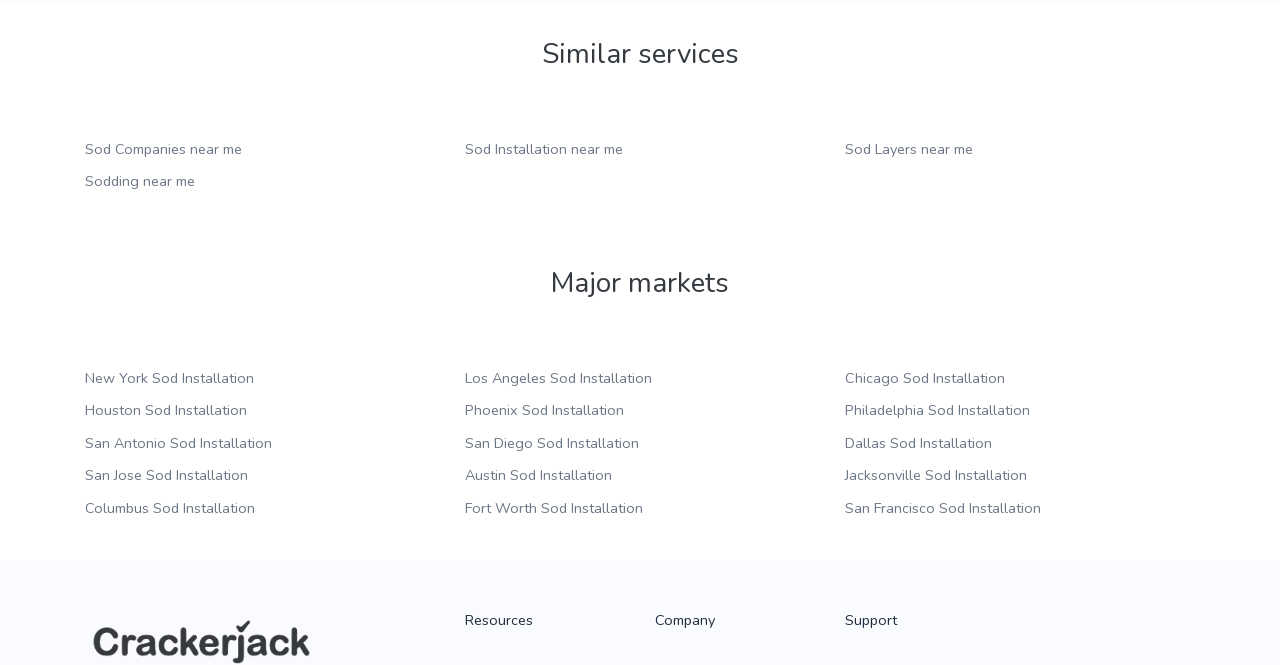Identify the bounding box coordinates of the area that should be clicked in order to complete the given instruction: "Visit the company page". The bounding box coordinates should be four float numbers between 0 and 1, i.e., [left, top, right, bottom].

[0.512, 0.918, 0.559, 0.948]